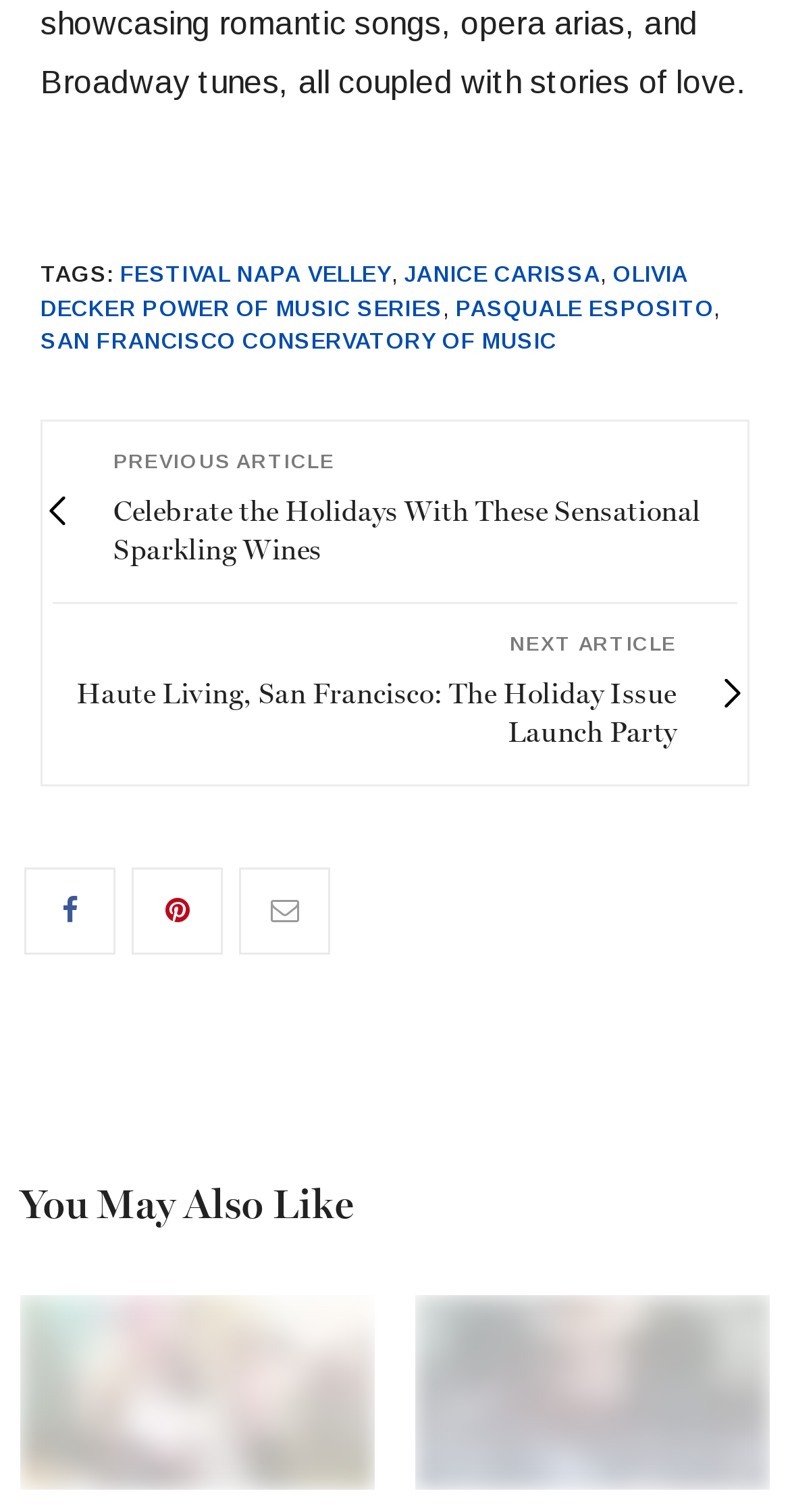Using the provided element description: "San Francisco Conservatory of Music", identify the bounding box coordinates. The coordinates should be four floats between 0 and 1 in the order [left, top, right, bottom].

[0.051, 0.217, 0.705, 0.233]